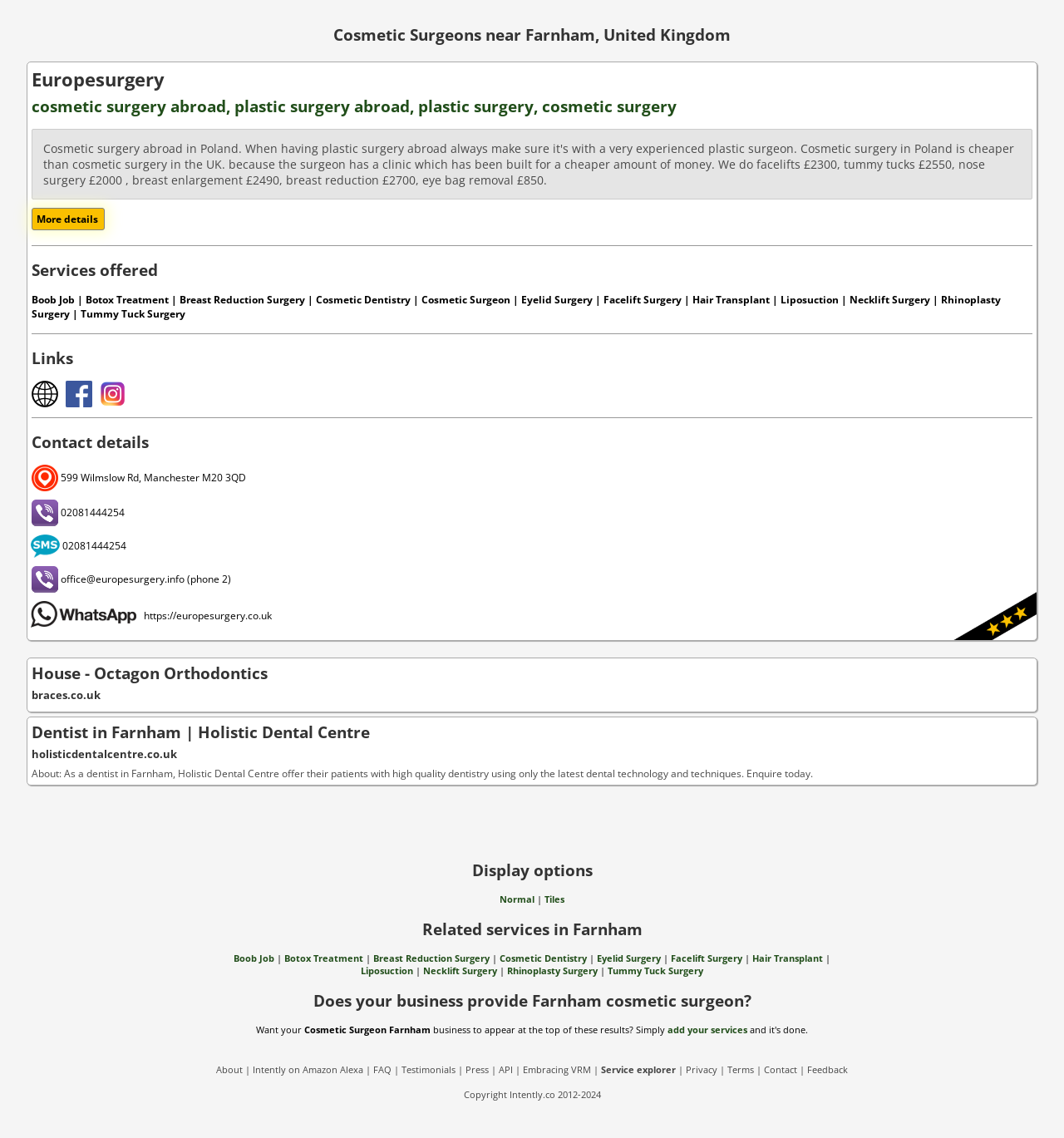Please determine the bounding box coordinates of the clickable area required to carry out the following instruction: "Visit 'Facebook'". The coordinates must be four float numbers between 0 and 1, represented as [left, top, right, bottom].

[0.062, 0.339, 0.087, 0.352]